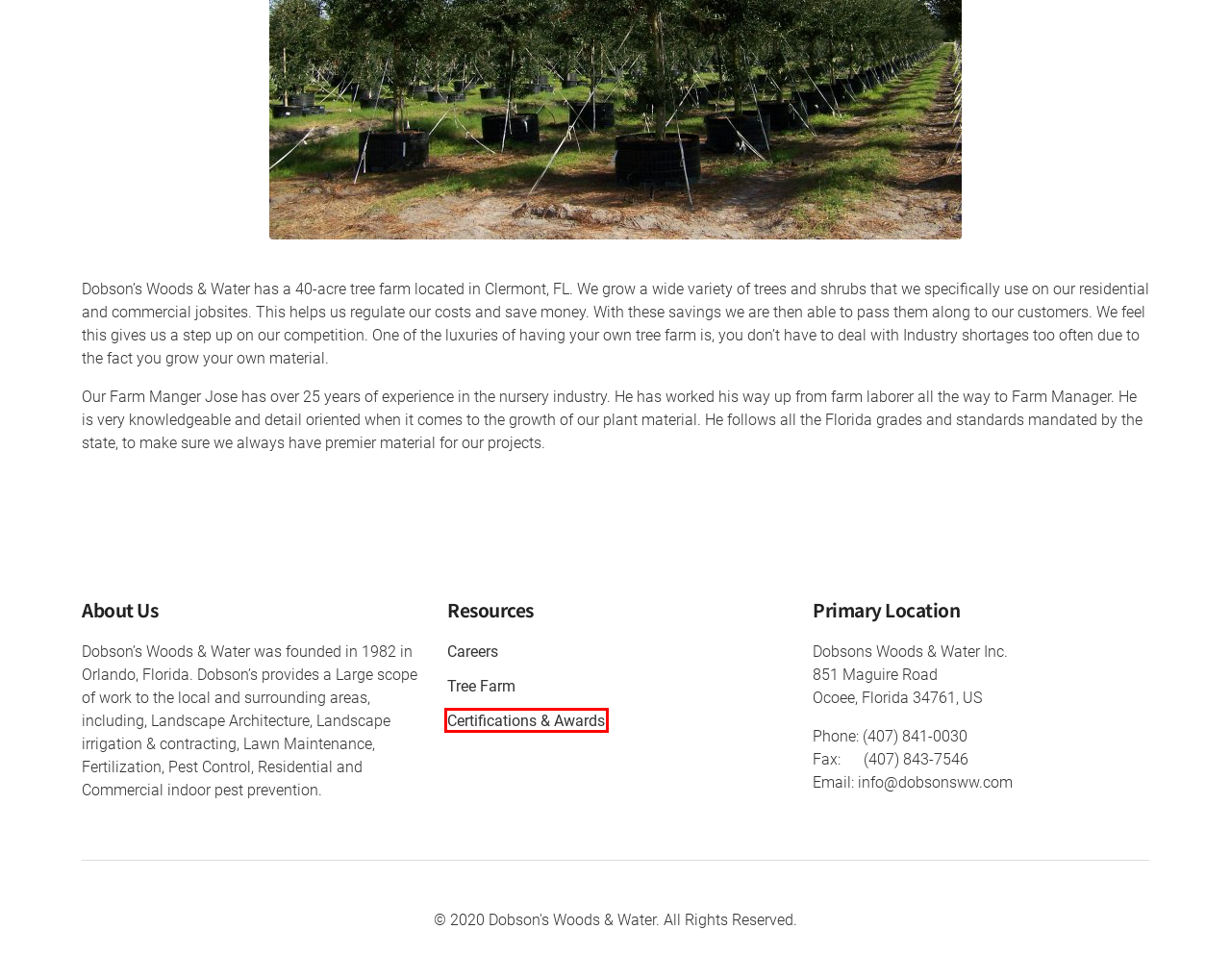Examine the webpage screenshot and identify the UI element enclosed in the red bounding box. Pick the webpage description that most accurately matches the new webpage after clicking the selected element. Here are the candidates:
A. Estimate – Home
B. Gallery – Home
C. Home
D. Services – Home
E. Contact – Home
F. About – Home
G. COVID-19 – Home
H. Certifications & Awards – Home

H